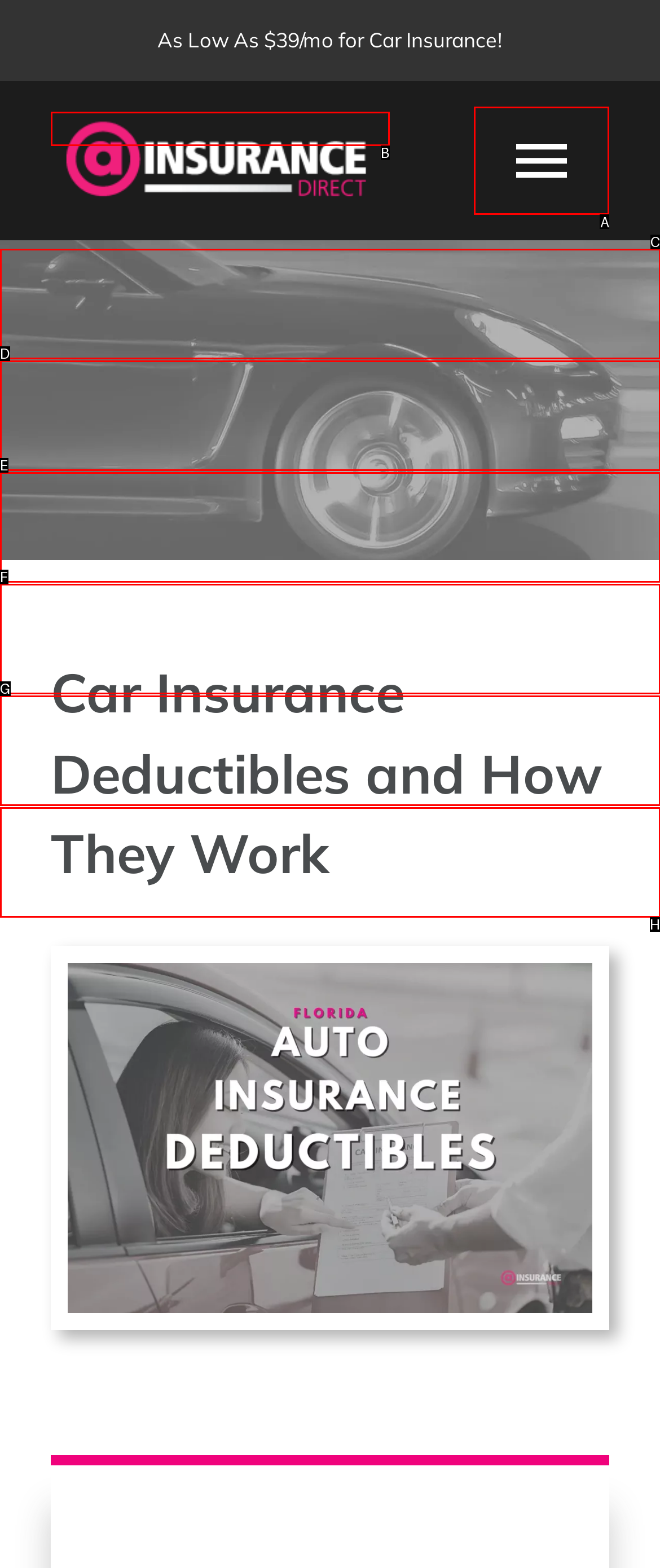Select the correct HTML element to complete the following task: Click the 'Toggle Navigation' button
Provide the letter of the choice directly from the given options.

A